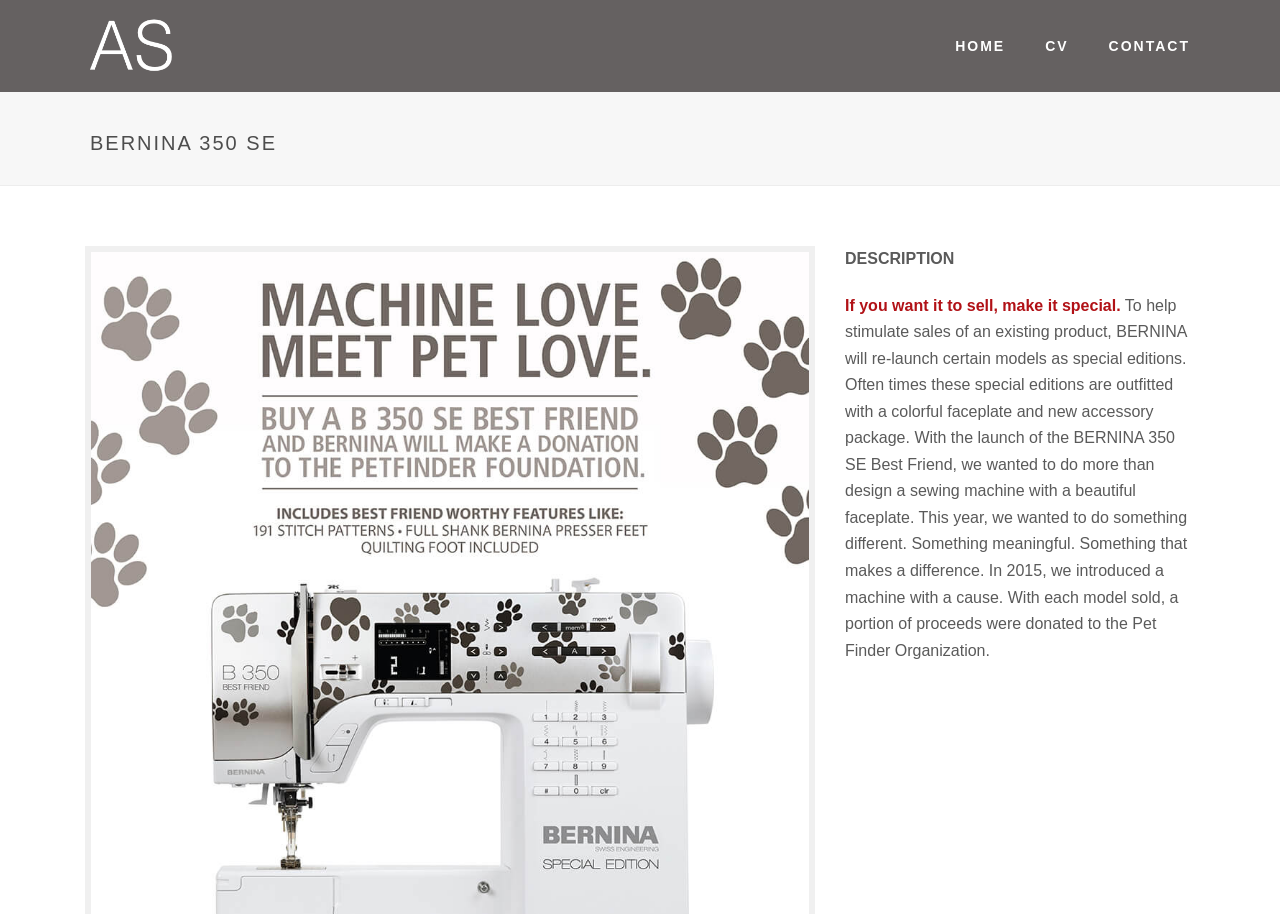Refer to the element description CV and identify the corresponding bounding box in the screenshot. Format the coordinates as (top-left x, top-left y, bottom-right x, bottom-right y) with values in the range of 0 to 1.

[0.801, 0.037, 0.85, 0.063]